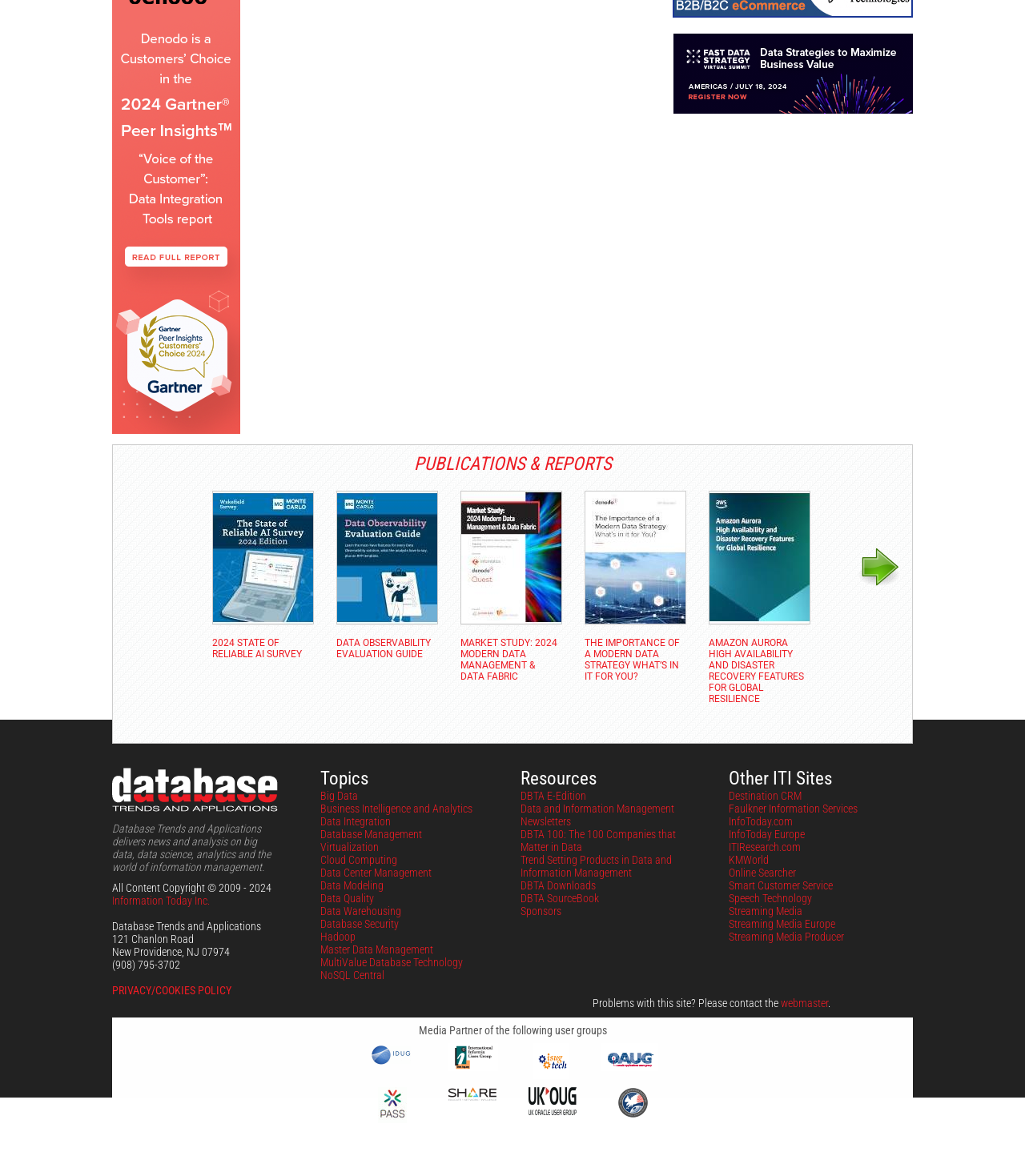Locate the bounding box of the UI element with the following description: "Faulkner Information Services".

[0.711, 0.682, 0.837, 0.693]